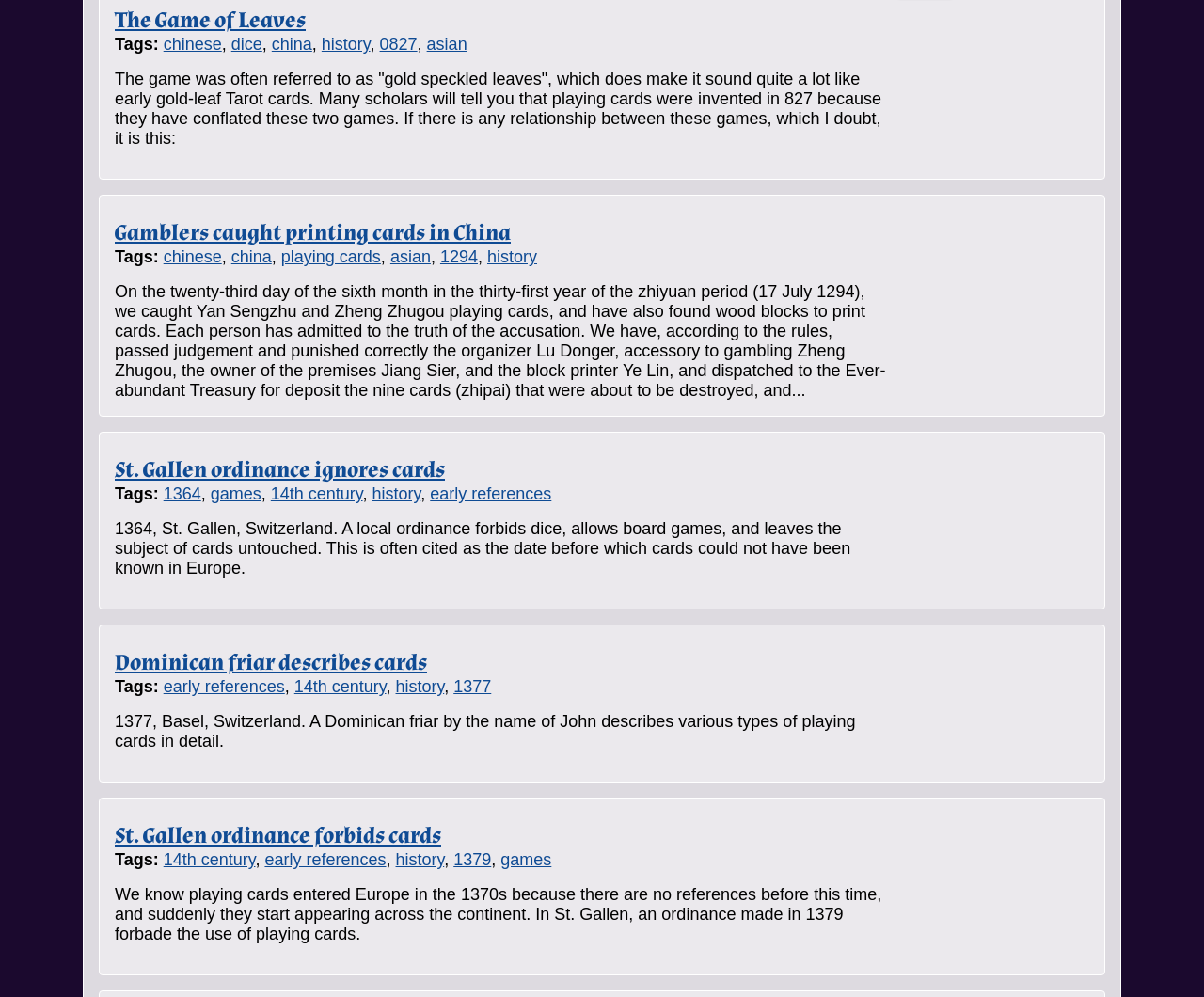Identify the bounding box coordinates of the clickable section necessary to follow the following instruction: "Click on the link 'St. Gallen ordinance forbids cards'". The coordinates should be presented as four float numbers from 0 to 1, i.e., [left, top, right, bottom].

[0.095, 0.824, 0.366, 0.853]